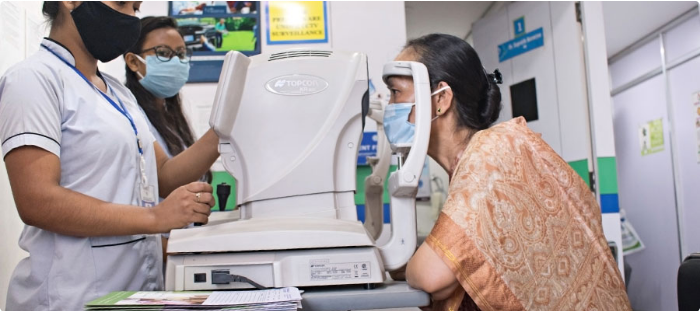Can you give a comprehensive explanation to the question given the content of the image?
What is the purpose of the facial masks?

The two healthcare professionals in the image are wearing facial masks, which is a precautionary measure to prevent the spread of infection or disease in the clinical setting. This is an important detail mentioned in the caption to highlight the importance of safety protocols in healthcare.